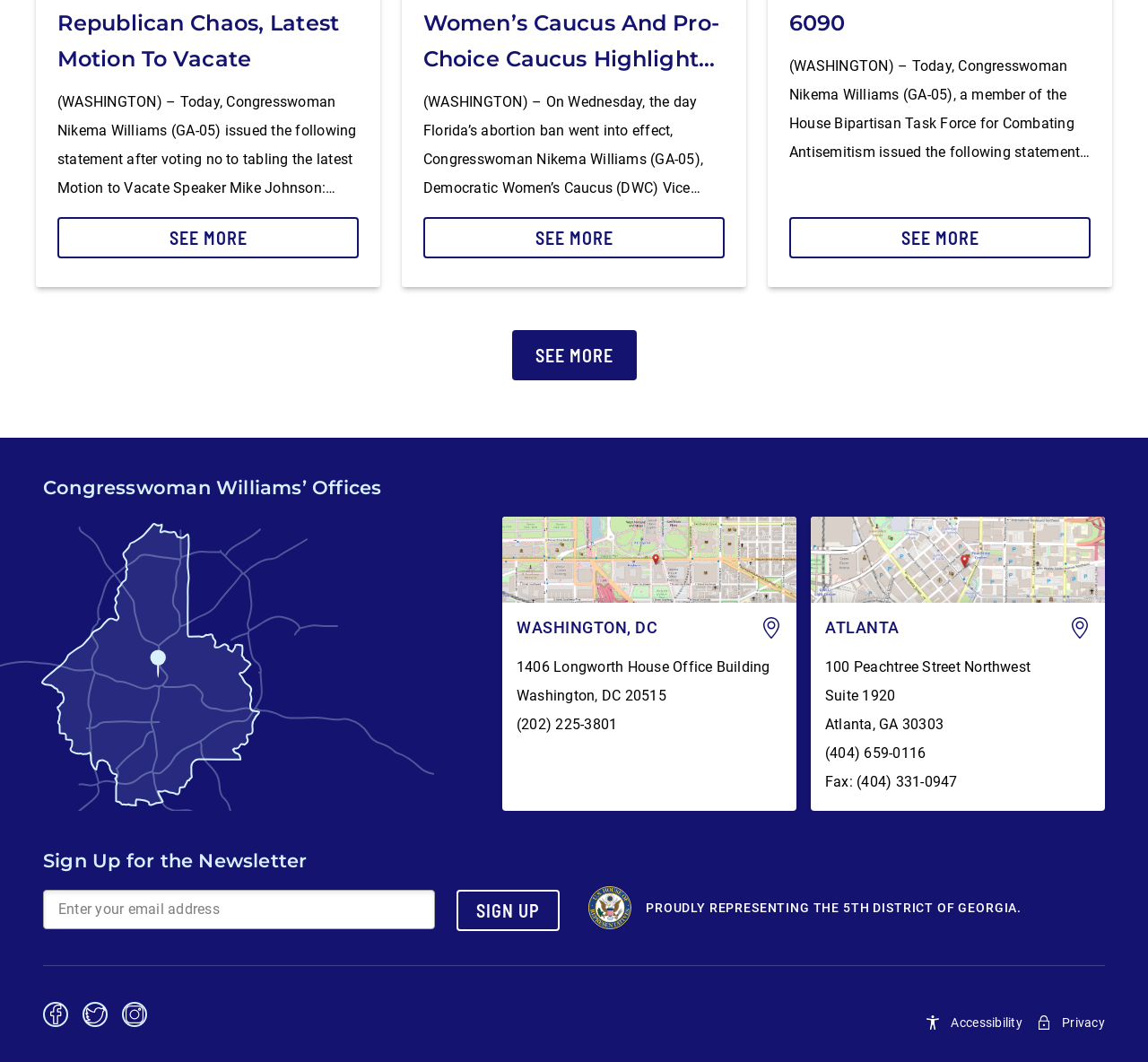Find the bounding box coordinates of the element to click in order to complete this instruction: "Enter your email address to sign up for the newsletter". The bounding box coordinates must be four float numbers between 0 and 1, denoted as [left, top, right, bottom].

[0.051, 0.843, 0.366, 0.87]